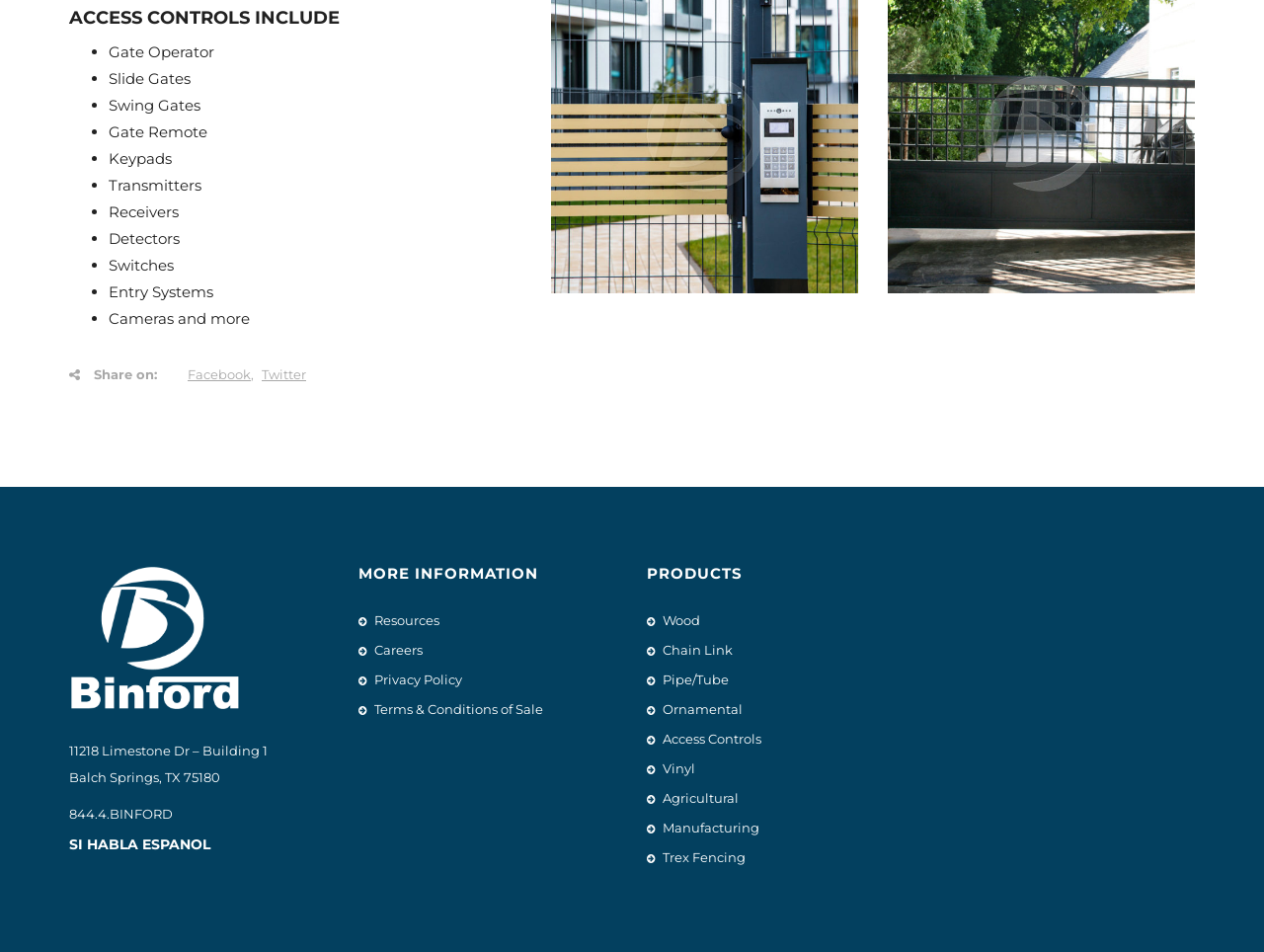Determine the bounding box coordinates of the UI element described below. Use the format (top-left x, top-left y, bottom-right x, bottom-right y) with floating point numbers between 0 and 1: Privacy Policy

[0.296, 0.705, 0.365, 0.722]